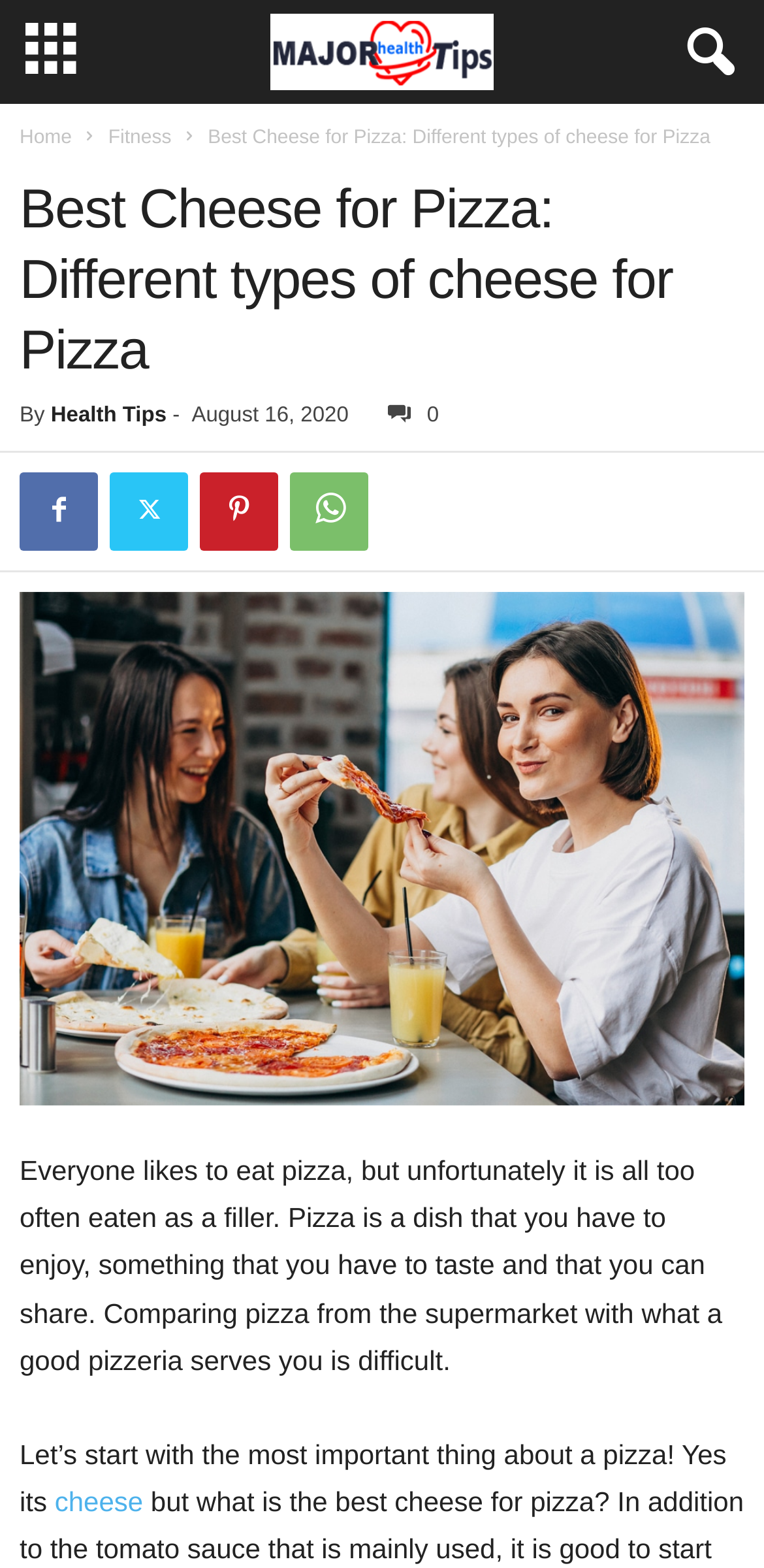How many social media links are there?
Please use the image to provide a one-word or short phrase answer.

4